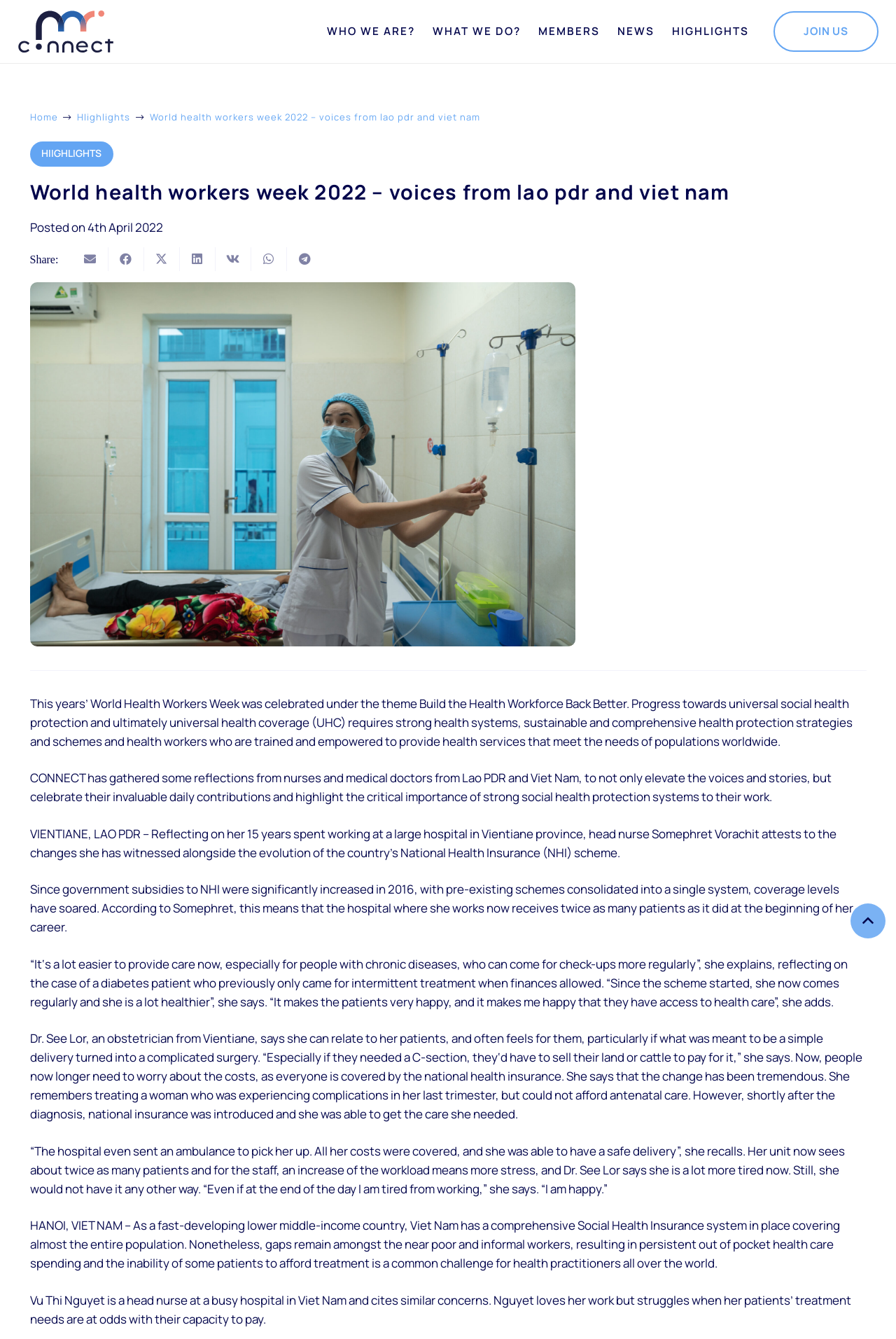Could you highlight the region that needs to be clicked to execute the instruction: "Click the 'Home' link"?

[0.033, 0.083, 0.064, 0.092]